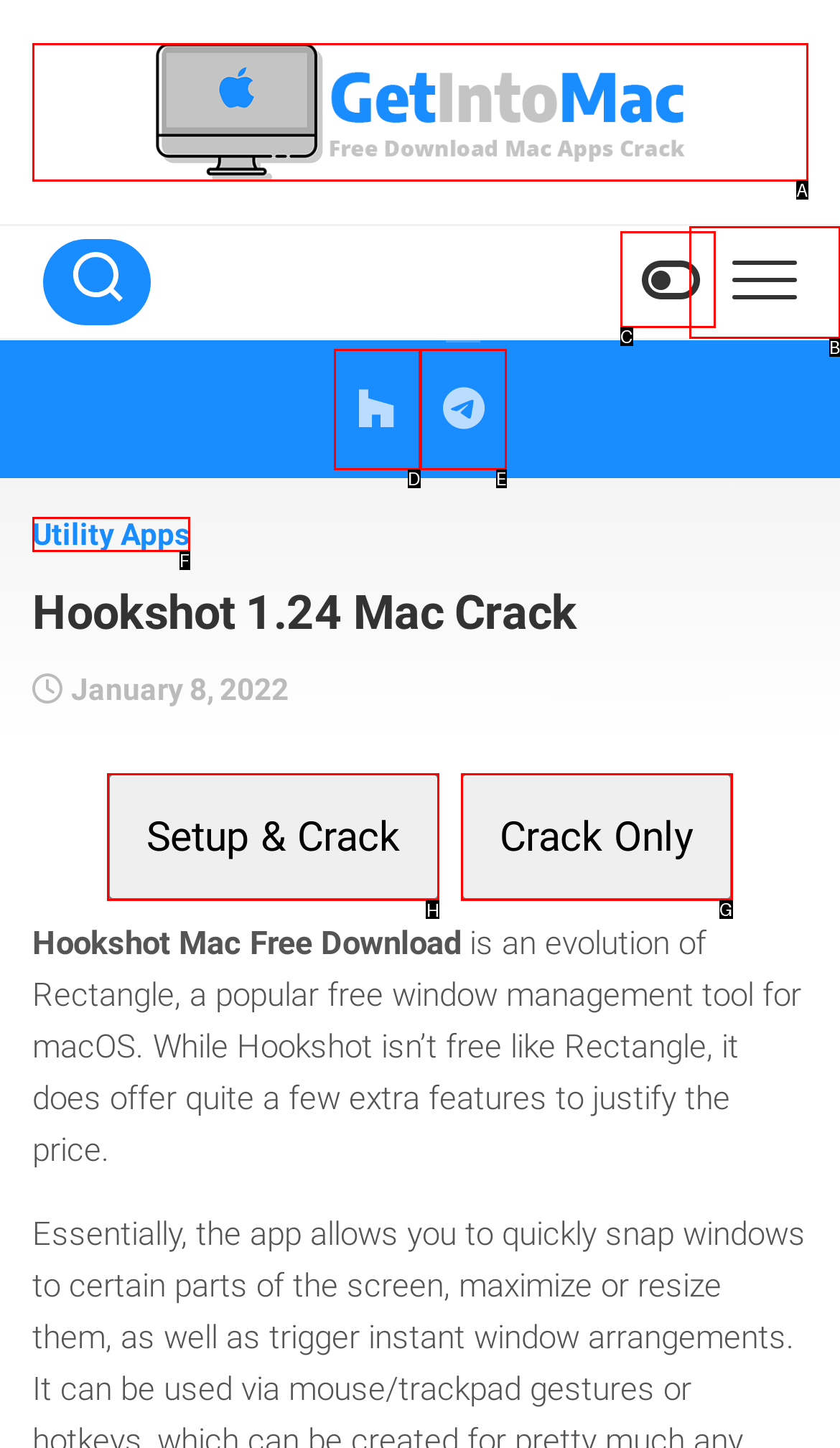What letter corresponds to the UI element to complete this task: Click on Setup & Crack
Answer directly with the letter.

H